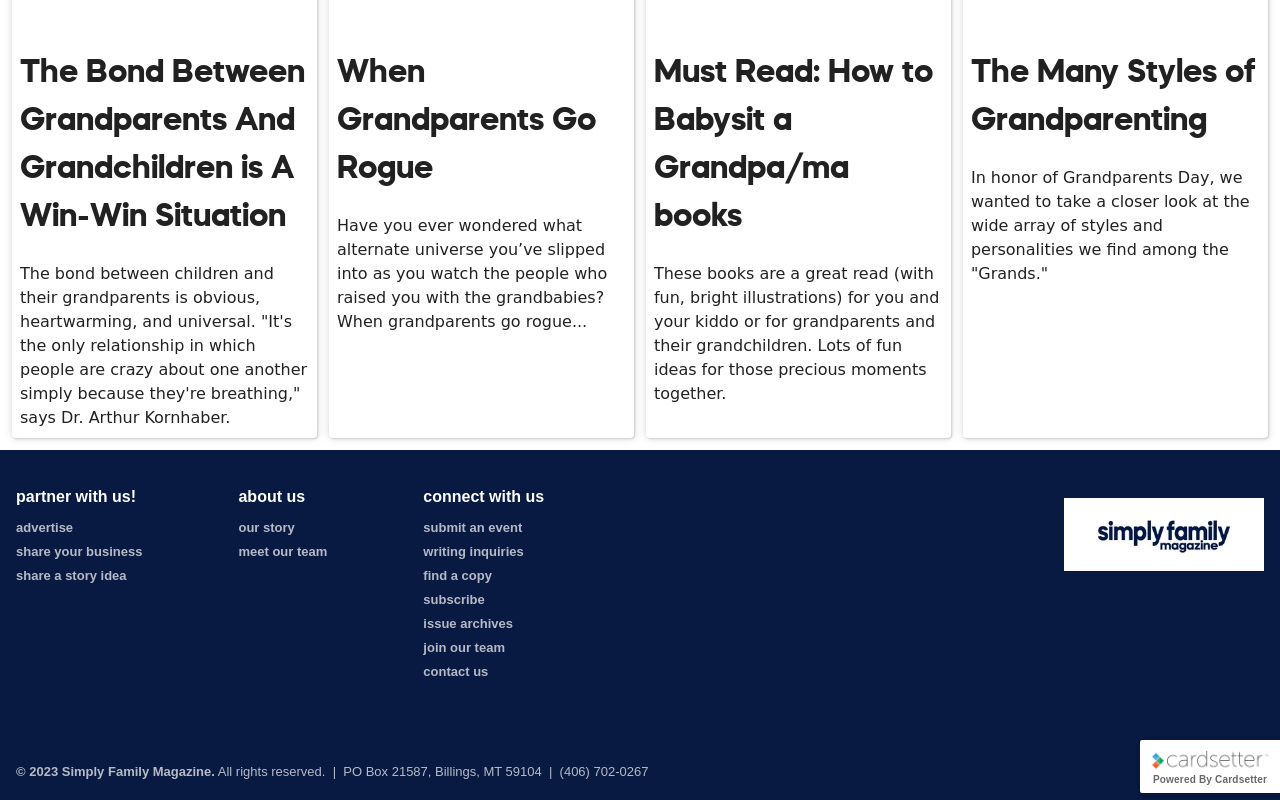Based on what you see in the screenshot, provide a thorough answer to this question: What type of content is available in the 'about us' section?

The 'about us' section has links to 'our story' and 'meet our team', indicating that this section provides information about the background and people behind the website or magazine.